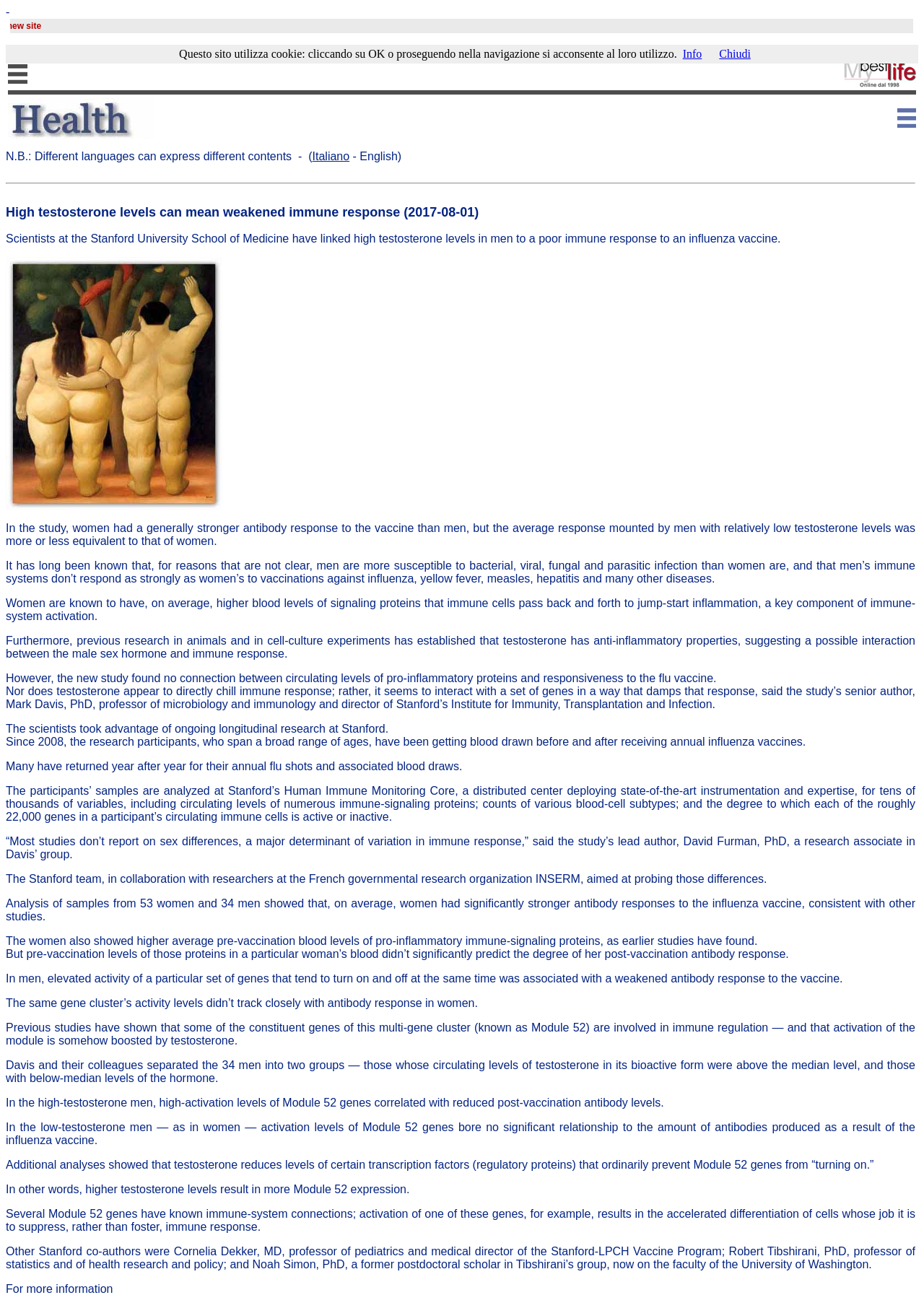Answer the question using only a single word or phrase: 
What is the name of the research associate mentioned in the article?

David Furman